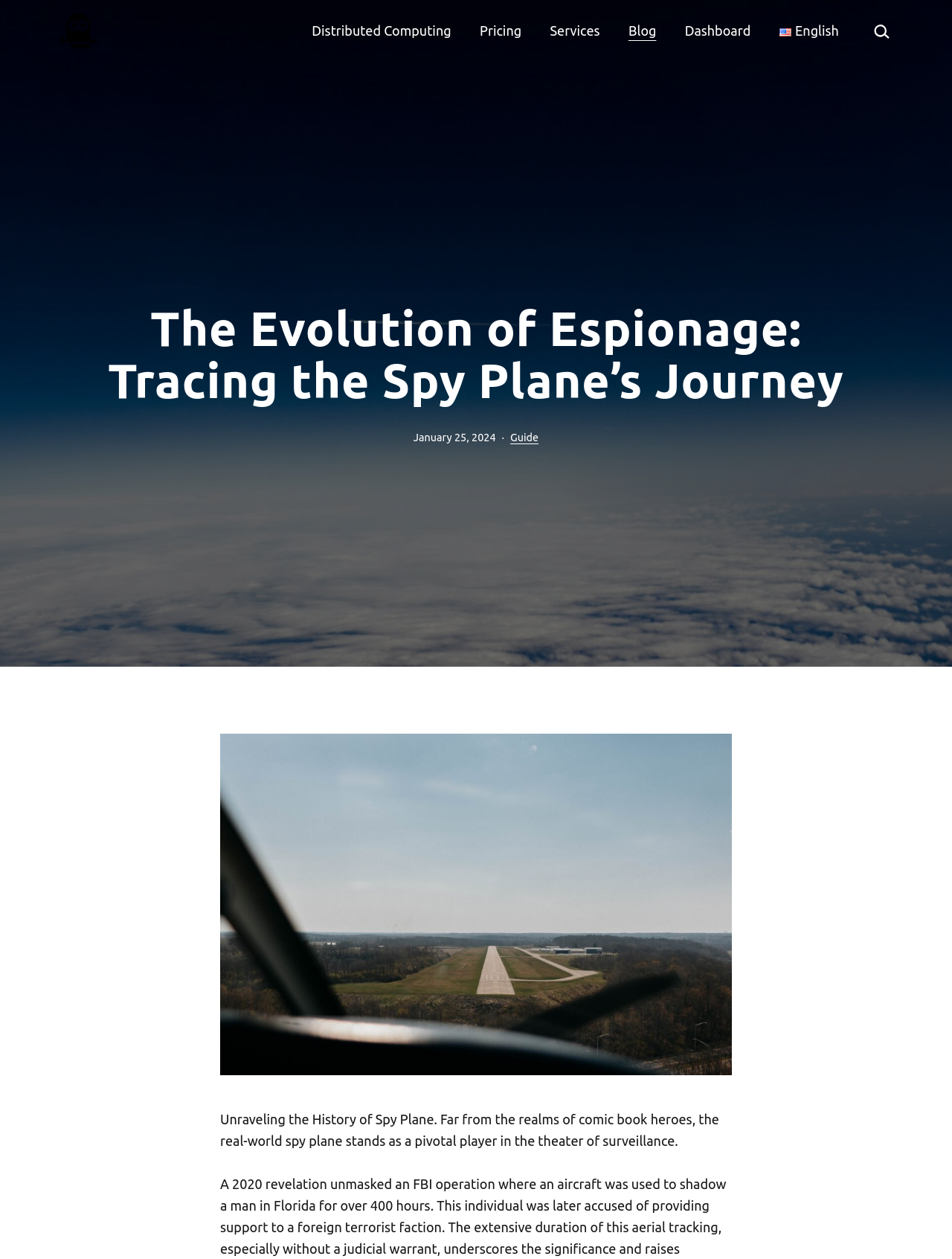Show me the bounding box coordinates of the clickable region to achieve the task as per the instruction: "Read the blog".

[0.65, 0.011, 0.7, 0.038]